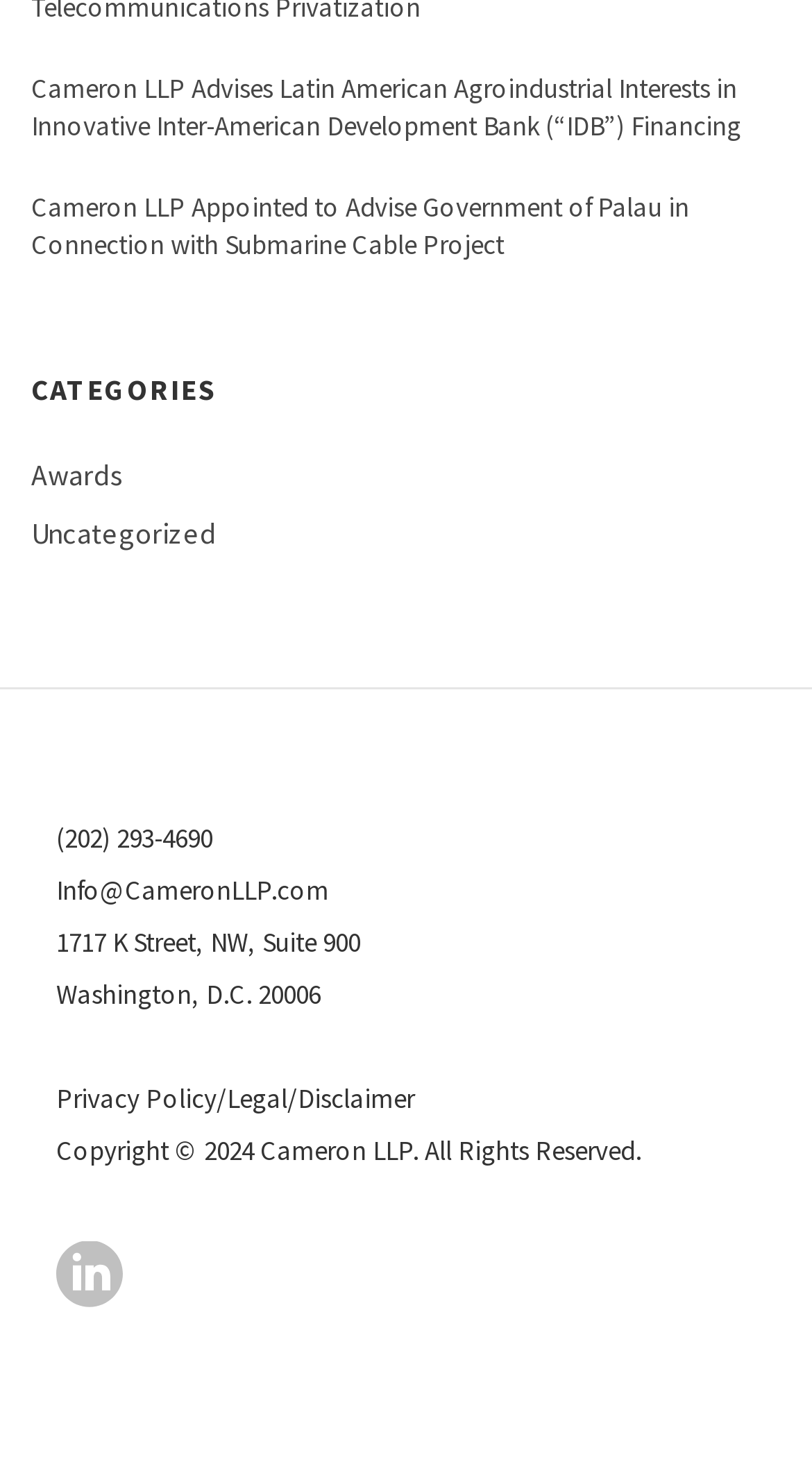What is the copyright year of Cameron LLP?
Based on the image, answer the question with as much detail as possible.

I found the copyright year by looking at the static text element with the bounding box coordinates [0.069, 0.775, 0.79, 0.799] which contains the copyright information 'Copyright © 2024 Cameron LLP. All Rights Reserved'.